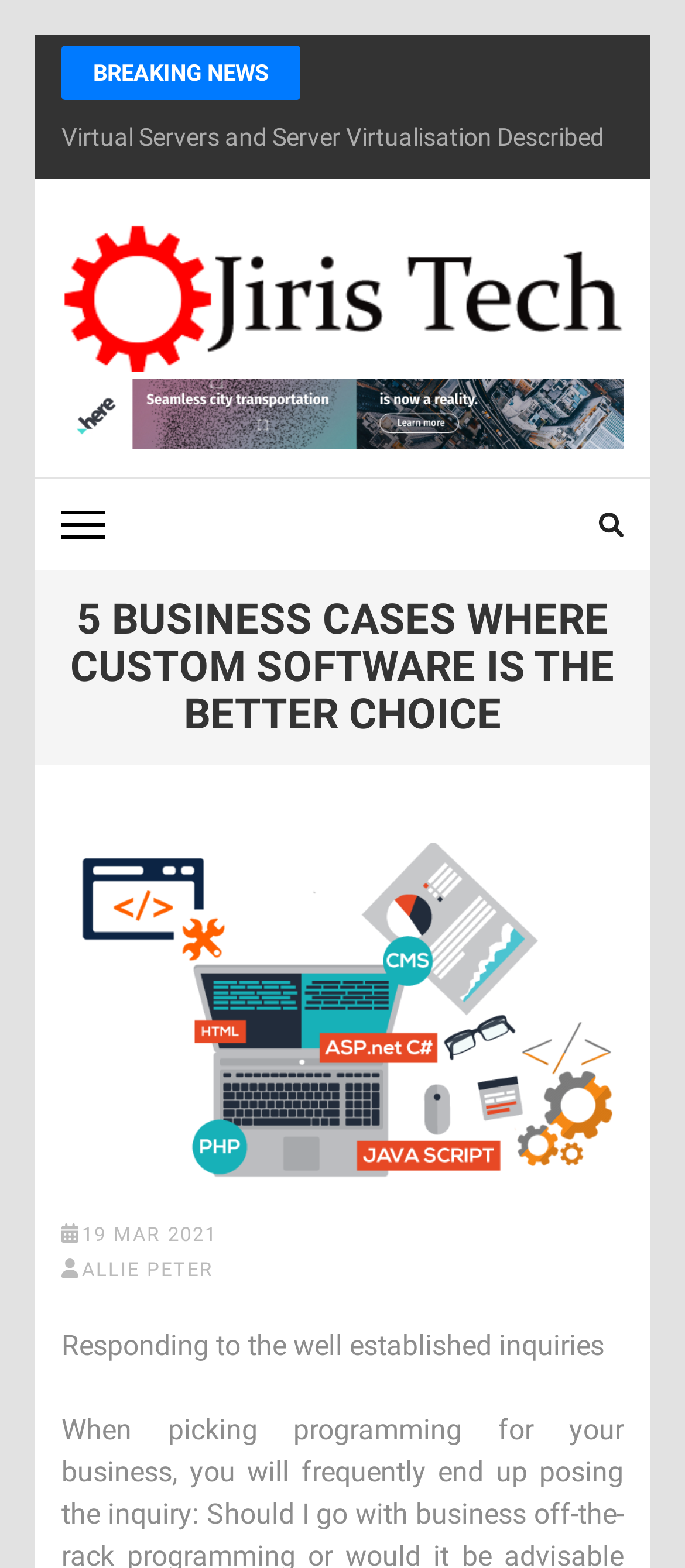What is the date of the article?
Carefully analyze the image and provide a thorough answer to the question.

The date of the article can be determined by looking at the link with the text '19 MAR 2021' which is located below the main heading, indicating that it is the date the article was published.